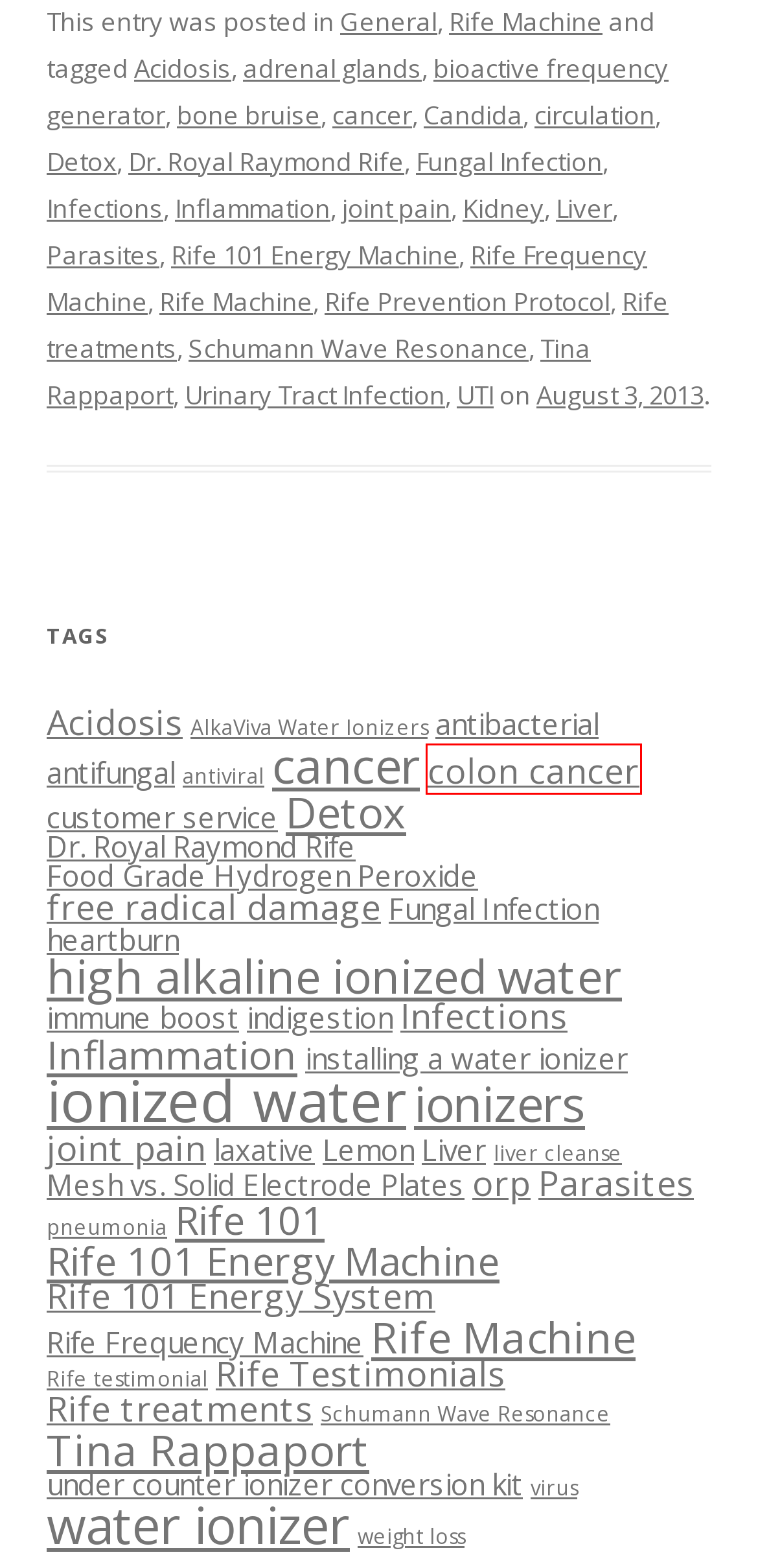Please examine the screenshot provided, which contains a red bounding box around a UI element. Select the webpage description that most accurately describes the new page displayed after clicking the highlighted element. Here are the candidates:
A. bioactive frequency generator | URparamount Blog!
B. Rife Frequency Machine | URparamount Blog!
C. Liver | URparamount Blog!
D. virus | URparamount Blog!
E. Rife 101 | URparamount Blog!
F. UTI | URparamount Blog!
G. colon cancer | URparamount Blog!
H. Urinary Tract Infection | URparamount Blog!

G